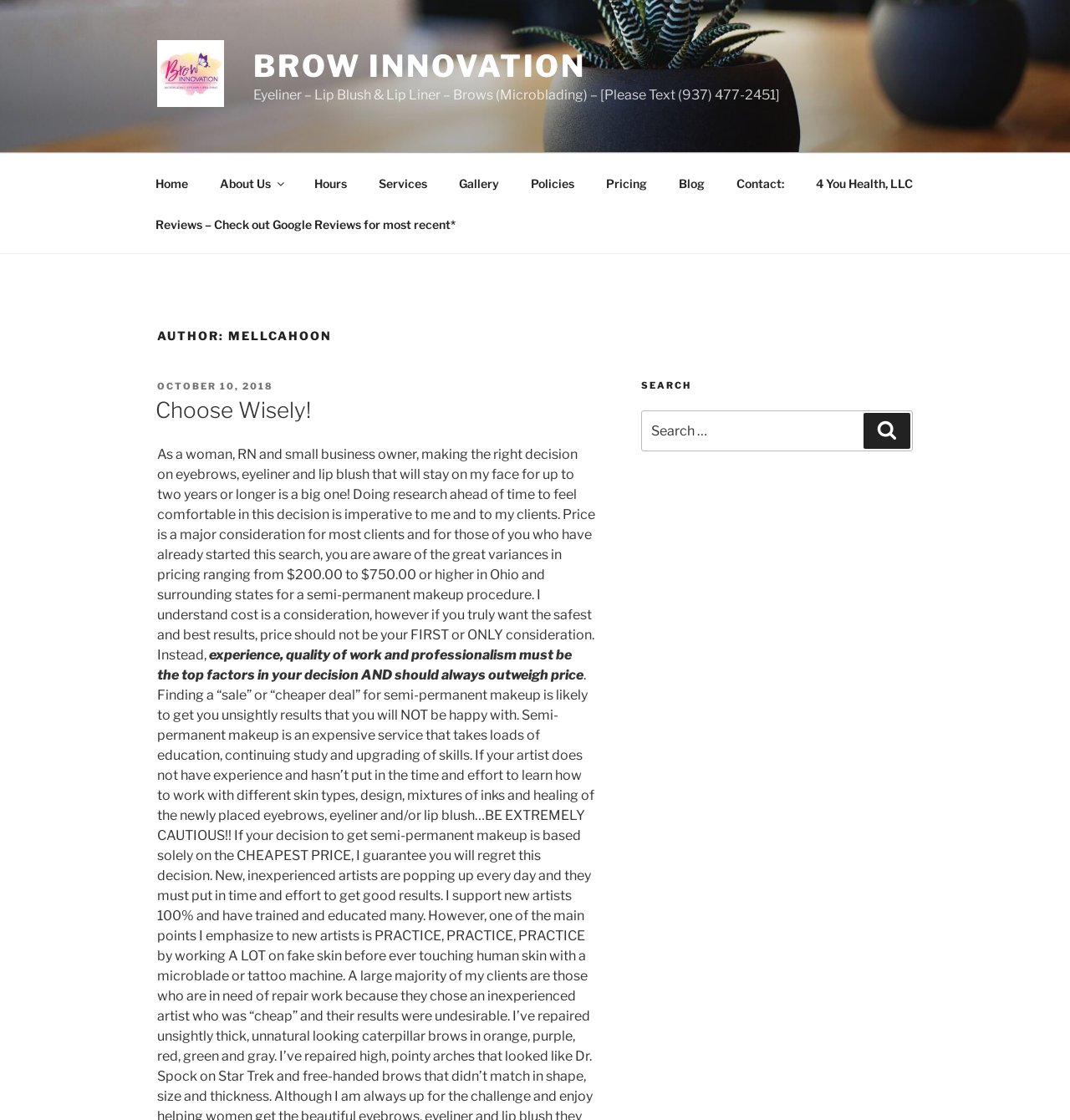Determine the bounding box coordinates of the area to click in order to meet this instruction: "Search for a keyword".

[0.599, 0.367, 0.853, 0.403]